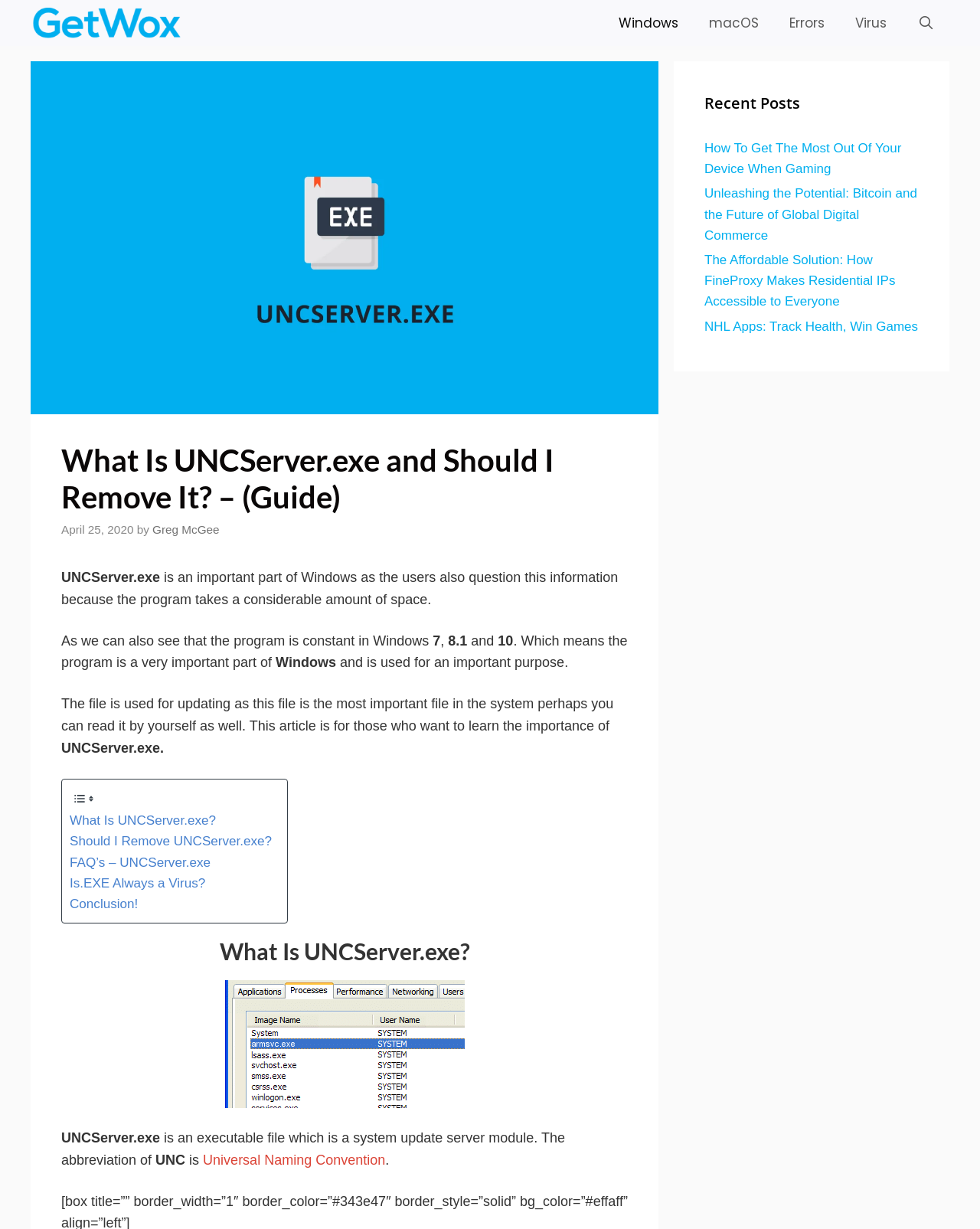Please find the top heading of the webpage and generate its text.

What Is UNCServer.exe and Should I Remove It? – (Guide)